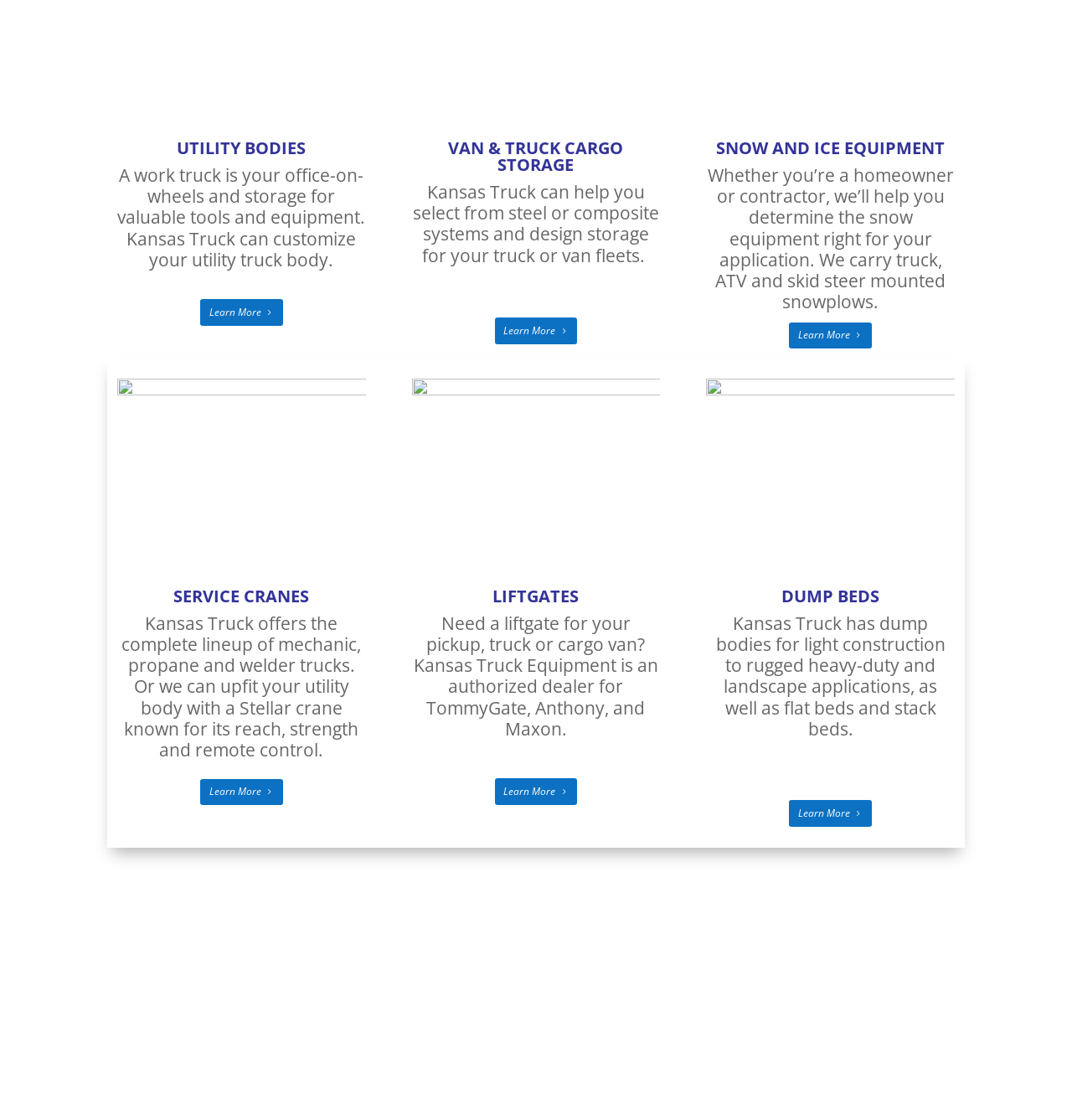Find and indicate the bounding box coordinates of the region you should select to follow the given instruction: "View dump beds for light construction".

[0.736, 0.715, 0.813, 0.738]